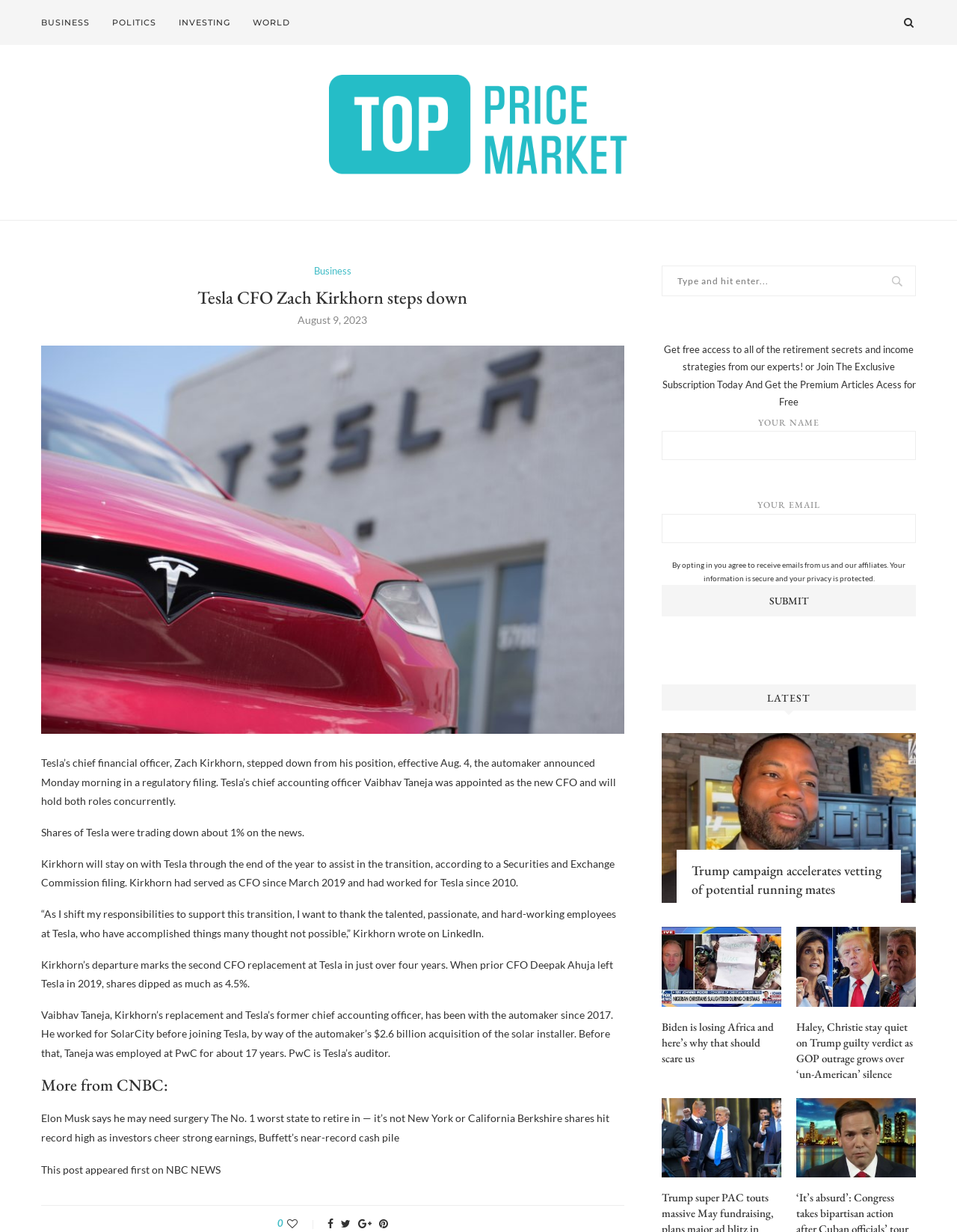Based on the element description alt="Top Price Market", identify the bounding box of the UI element in the given webpage screenshot. The coordinates should be in the format (top-left x, top-left y, bottom-right x, bottom-right y) and must be between 0 and 1.

[0.344, 0.061, 0.656, 0.154]